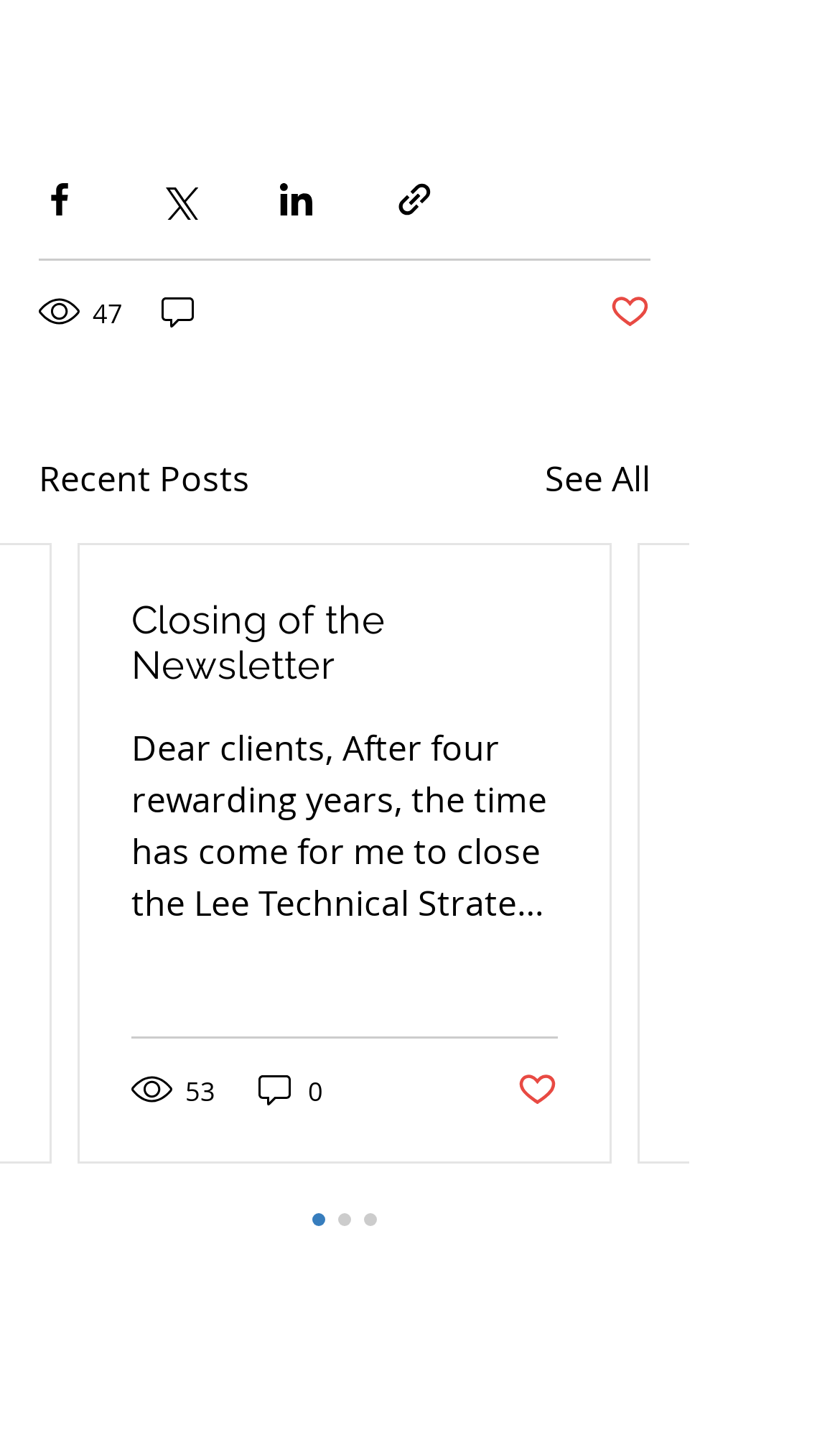What is the title of the first post?
Provide a one-word or short-phrase answer based on the image.

Closing of the Newsletter